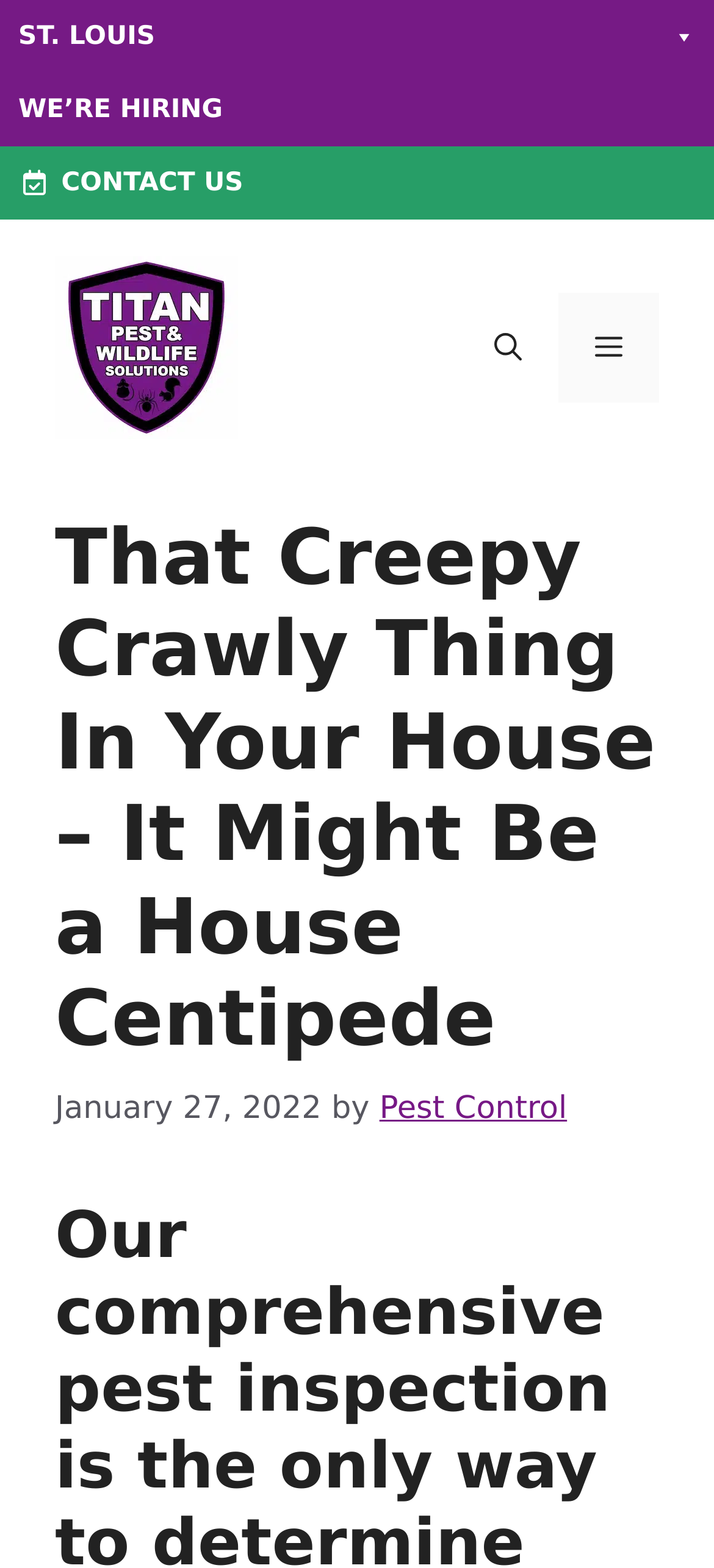What is the author's profession?
Based on the screenshot, answer the question with a single word or phrase.

Pest Control